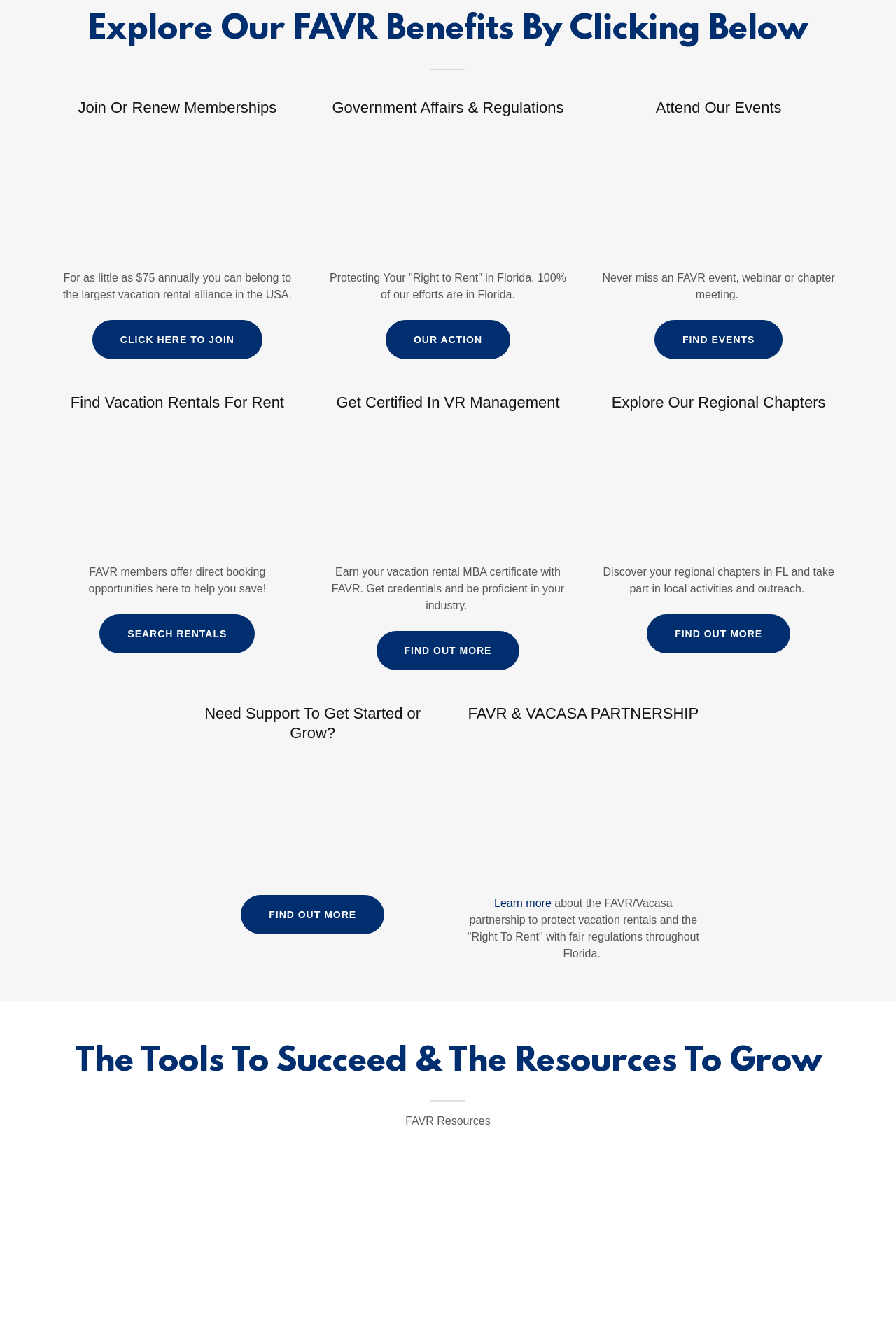Using the information in the image, could you please answer the following question in detail:
What is the minimum annual membership fee?

The answer can be found in the StaticText element with the text 'For as little as $75 annually you can belong to the largest vacation rental alliance in the USA.' which is located below the 'Join Or Renew Memberships' heading.